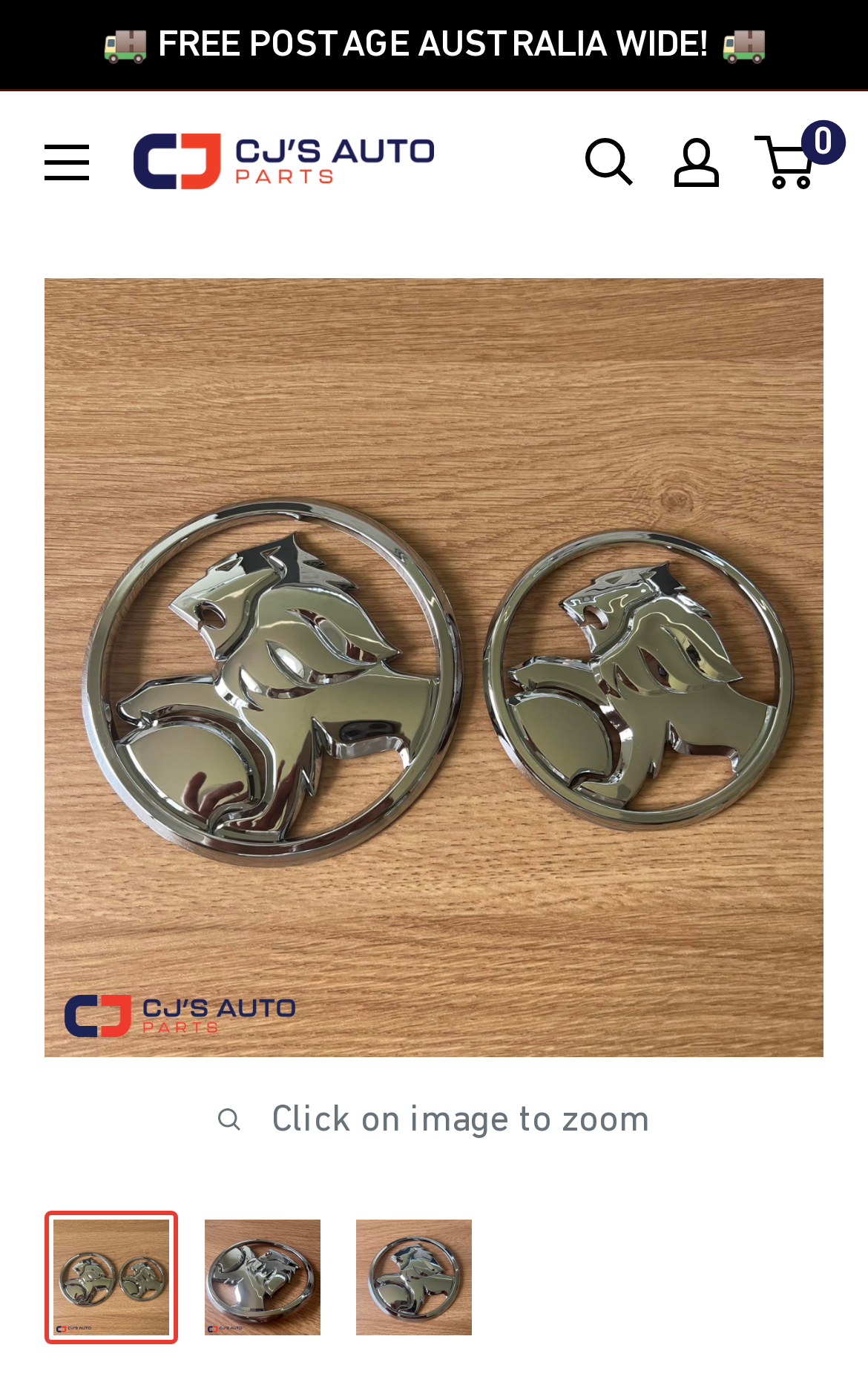Determine the bounding box coordinates for the clickable element required to fulfill the instruction: "Open menu". Provide the coordinates as four float numbers between 0 and 1, i.e., [left, top, right, bottom].

[0.051, 0.105, 0.103, 0.131]